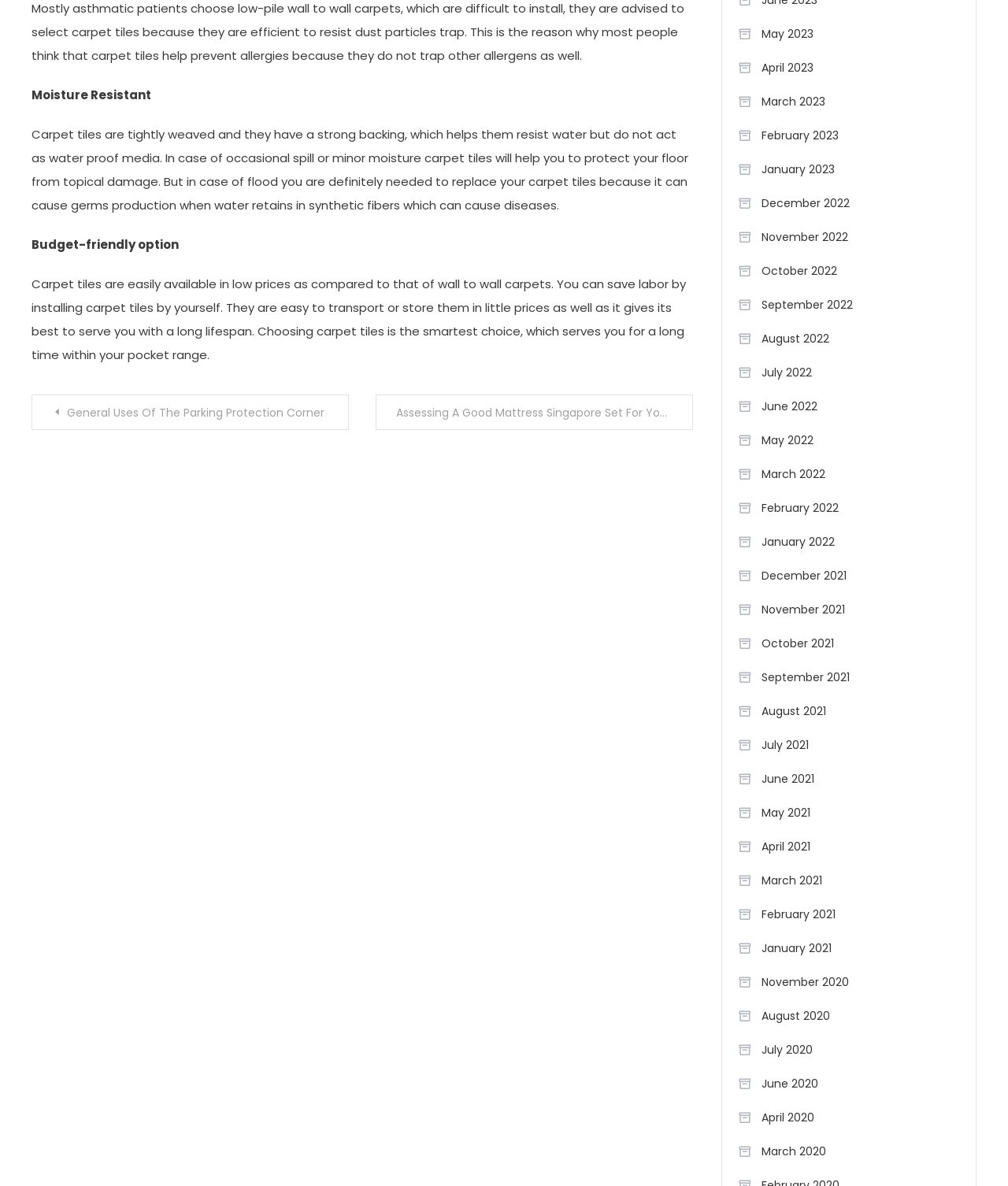Please specify the bounding box coordinates of the region to click in order to perform the following instruction: "Read 'General Uses Of The Parking Protection Corner'".

[0.031, 0.332, 0.346, 0.362]